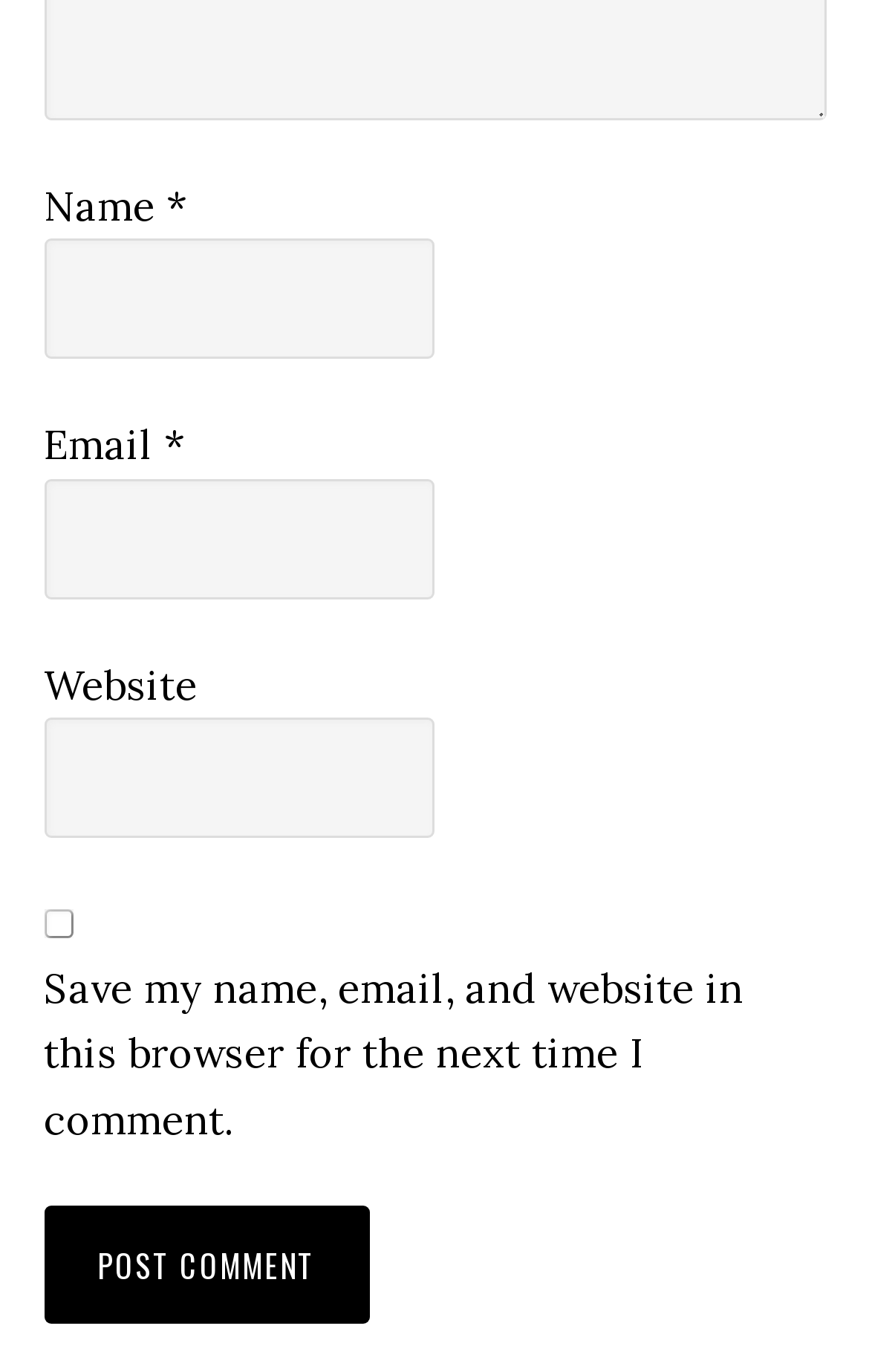Please give a succinct answer to the question in one word or phrase:
What is the label of the first text box?

Name